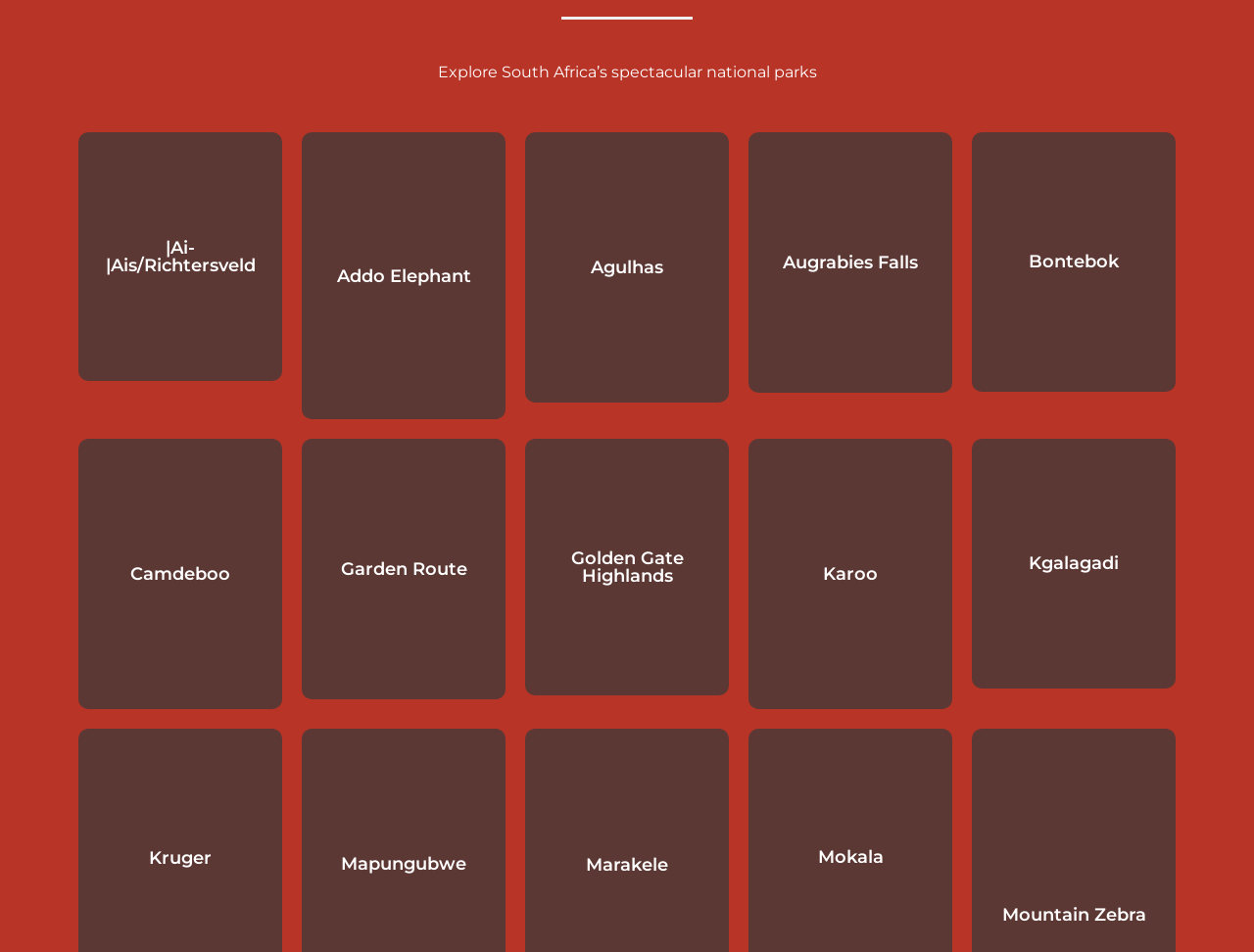Provide the bounding box coordinates of the UI element this sentence describes: "Kgalagadi".

[0.775, 0.461, 0.938, 0.723]